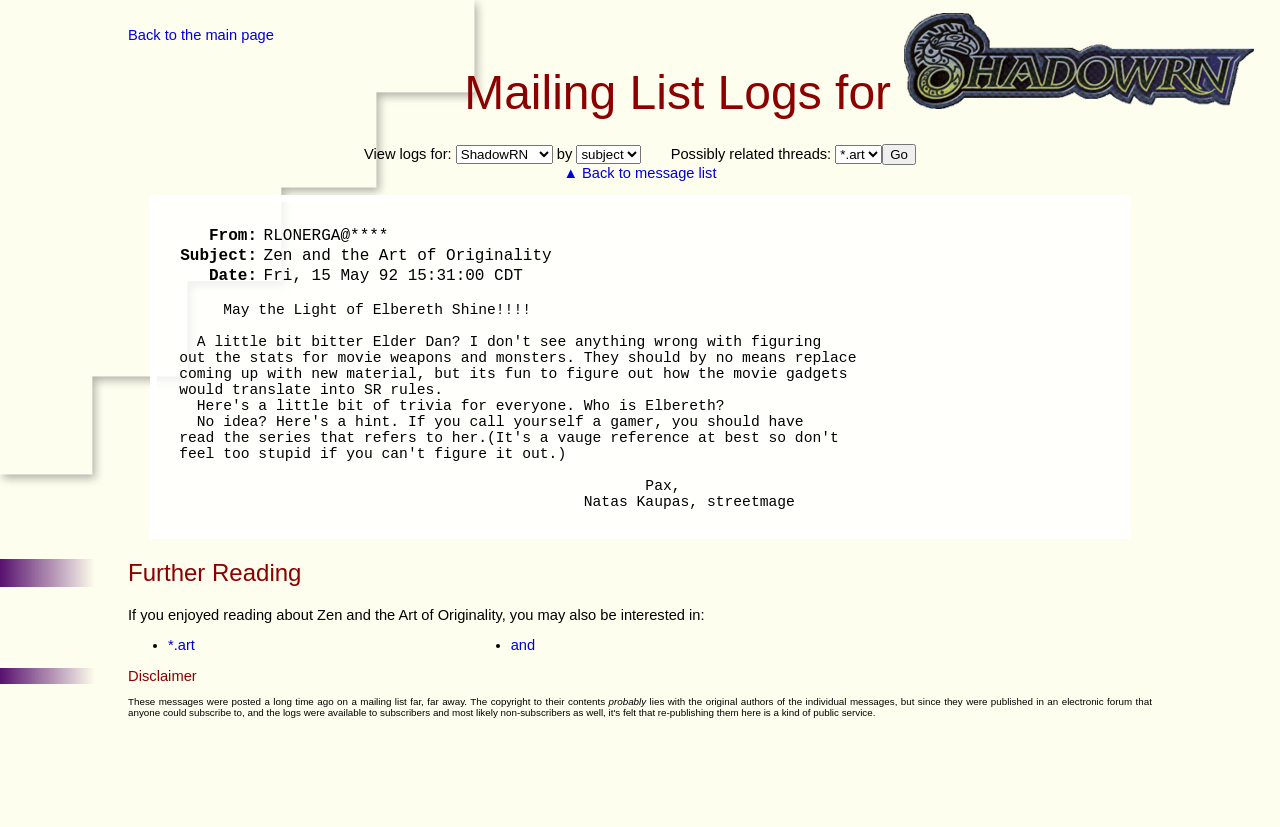Based on what you see in the screenshot, provide a thorough answer to this question: What is the text above the message?

The text above the message can be found in the StaticText element with the text 'May the Light of Elbereth Shine!!!!'.